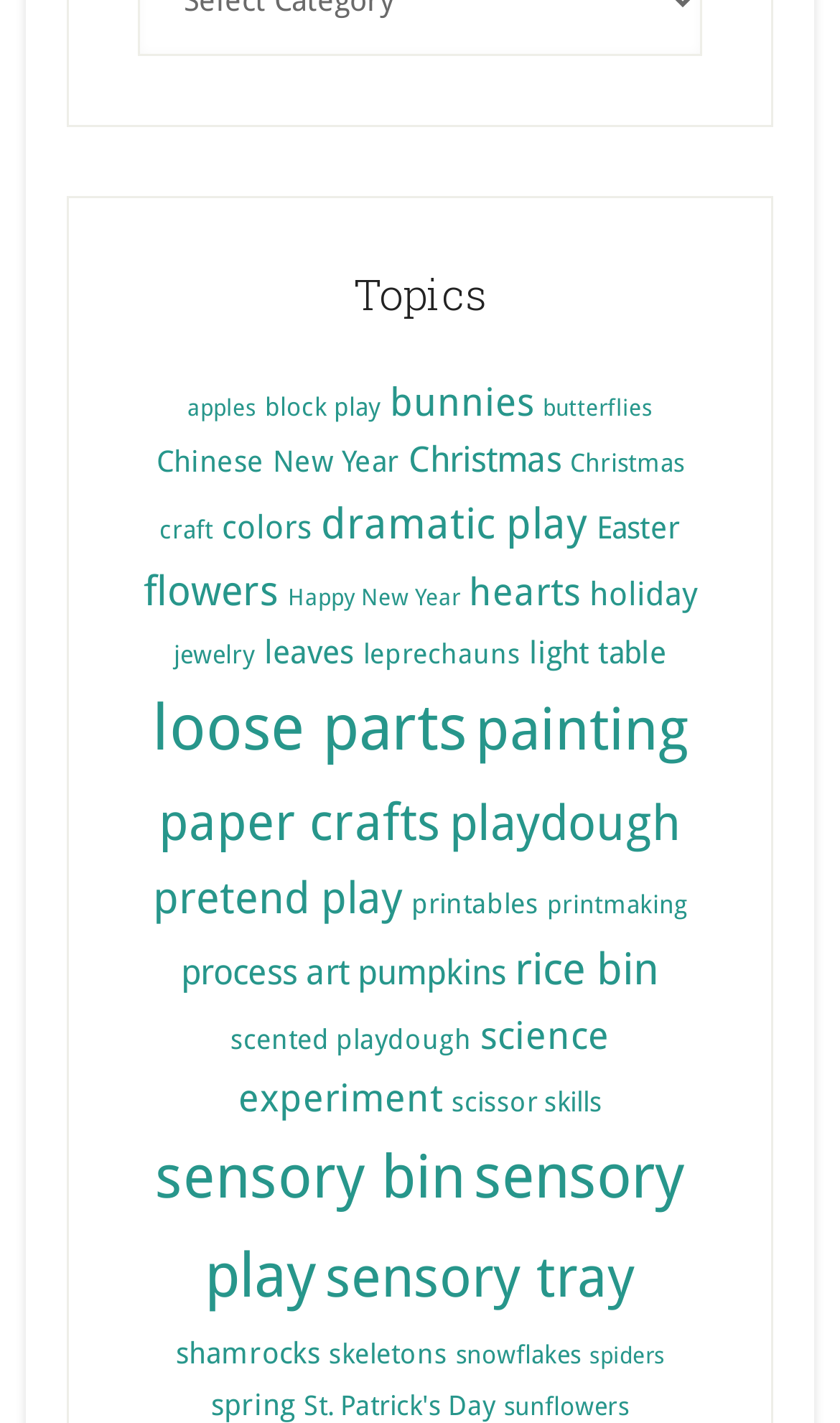Please locate the bounding box coordinates of the element's region that needs to be clicked to follow the instruction: "click on the 'apples' link". The bounding box coordinates should be provided as four float numbers between 0 and 1, i.e., [left, top, right, bottom].

[0.223, 0.276, 0.305, 0.296]